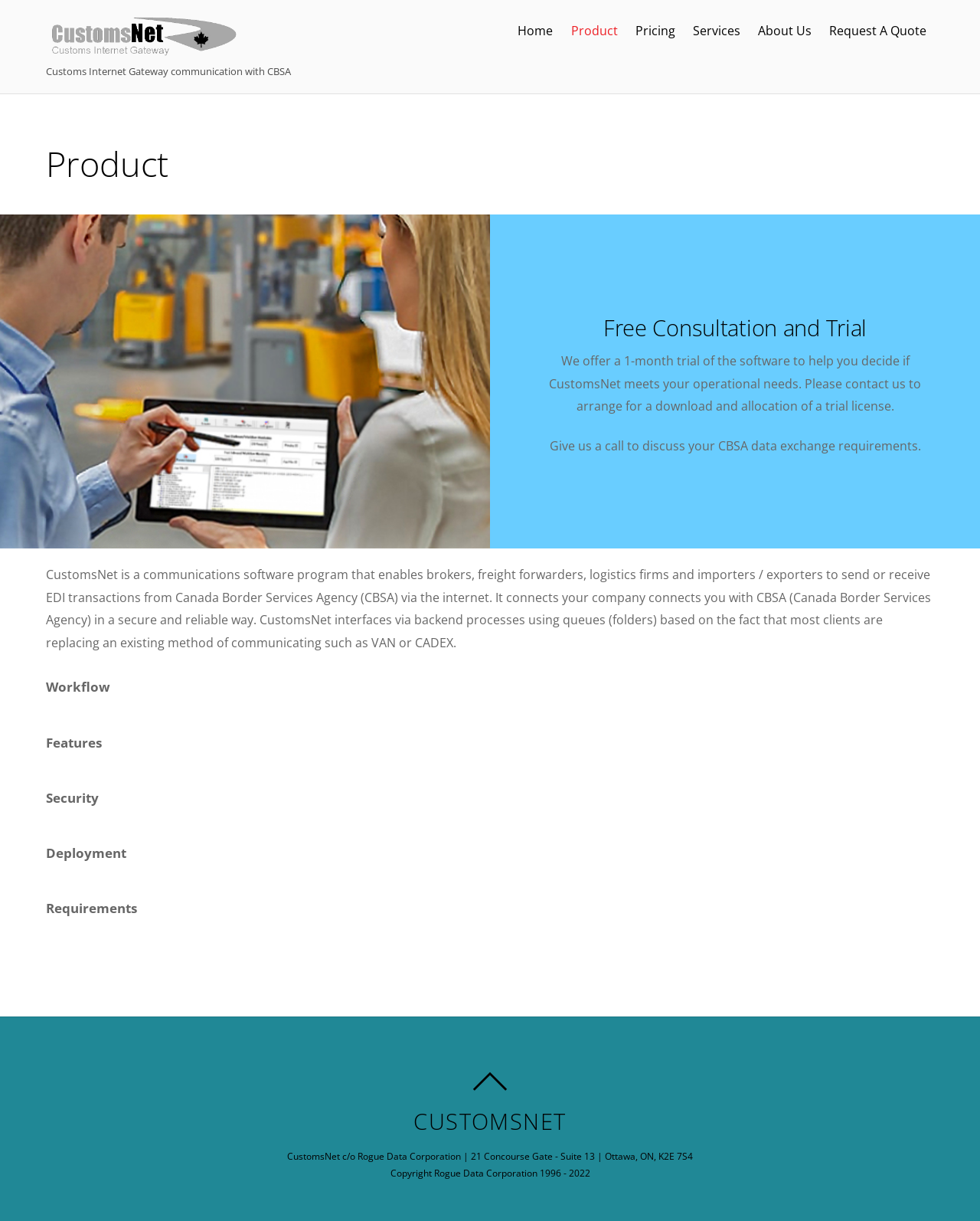Using the provided description Request A Quote, find the bounding box coordinates for the UI element. Provide the coordinates in (top-left x, top-left y, bottom-right x, bottom-right y) format, ensuring all values are between 0 and 1.

[0.839, 0.01, 0.953, 0.041]